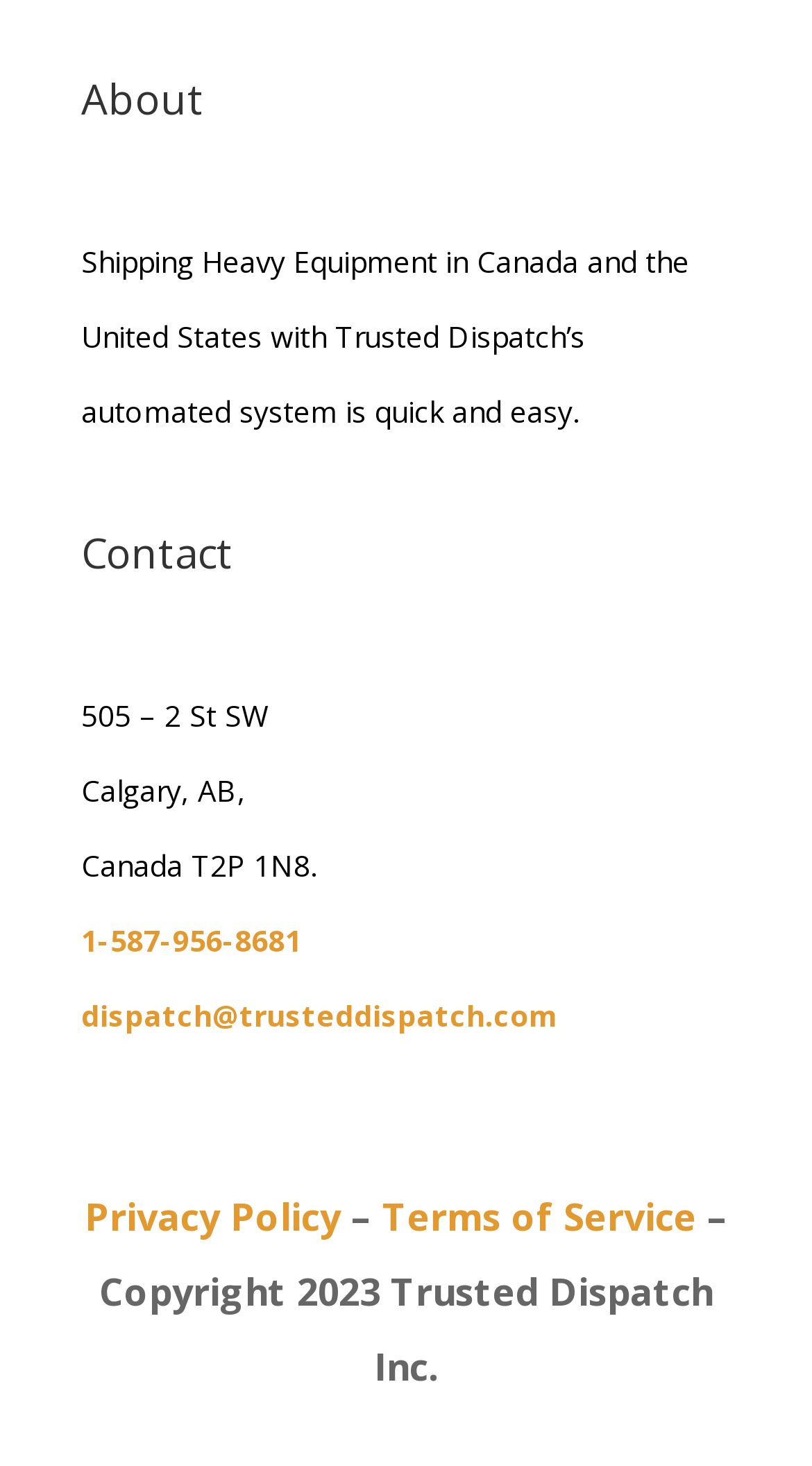Please provide a comprehensive response to the question below by analyzing the image: 
What is the phone number?

The phone number can be found in the contact information section, which is located below the 'Contact' heading and is a clickable link.